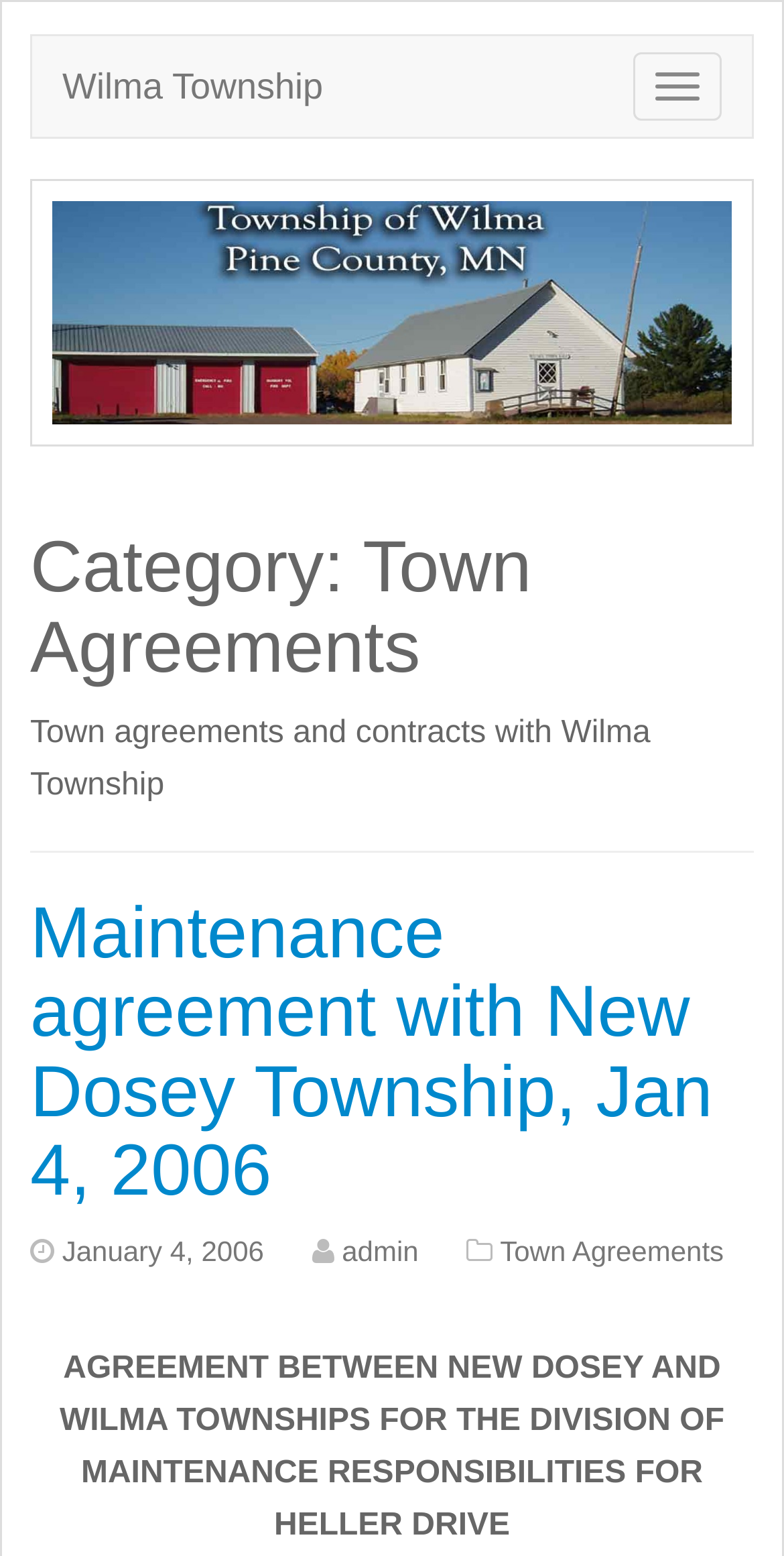Who is the author of the agreement between New Dosey and Wilma Townships?
Refer to the image and provide a thorough answer to the question.

The author of the agreement between New Dosey and Wilma Townships is 'admin', as indicated by the link 'admin' on the page.